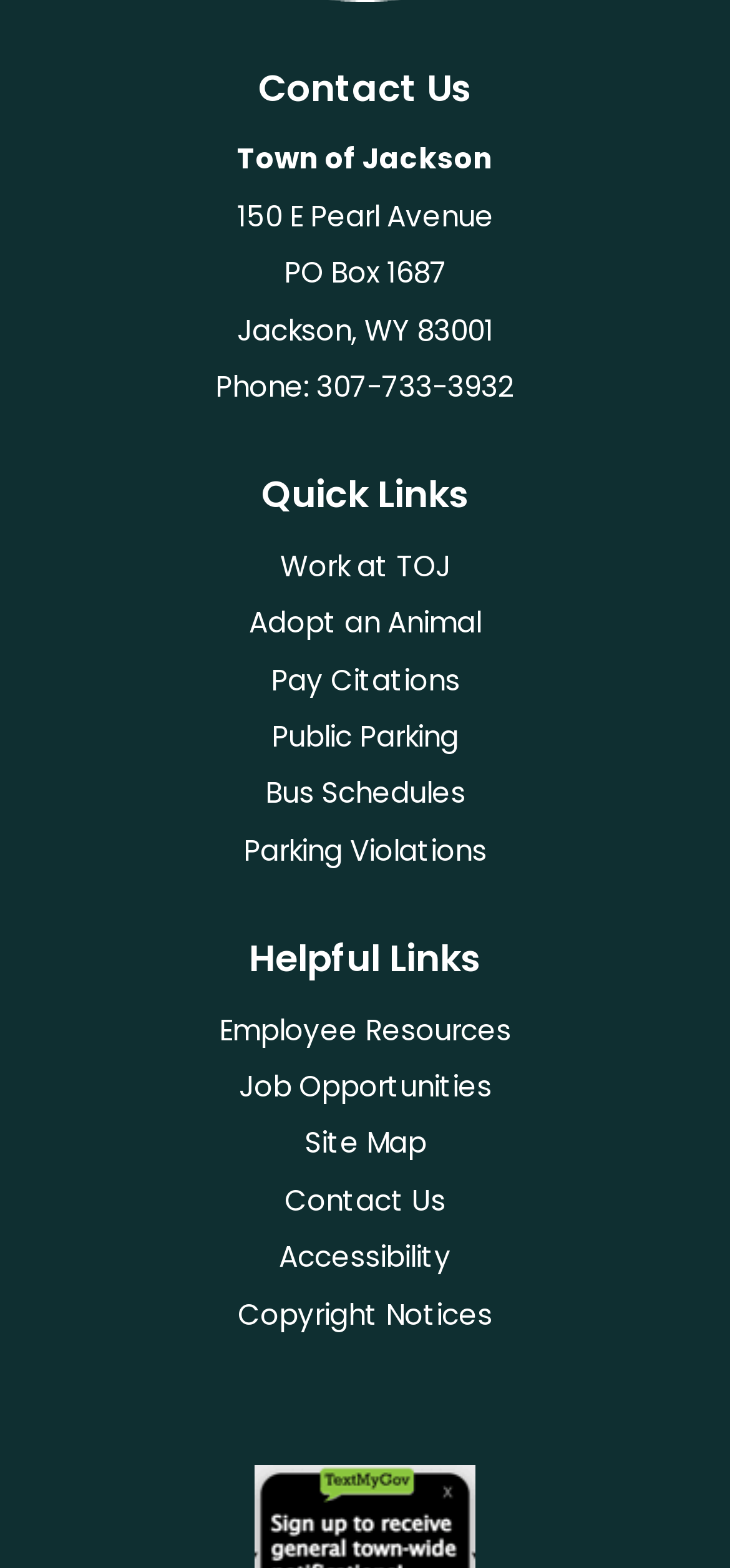Identify the bounding box coordinates of the clickable section necessary to follow the following instruction: "go to Adopt an Animal". The coordinates should be presented as four float numbers from 0 to 1, i.e., [left, top, right, bottom].

[0.341, 0.385, 0.659, 0.41]